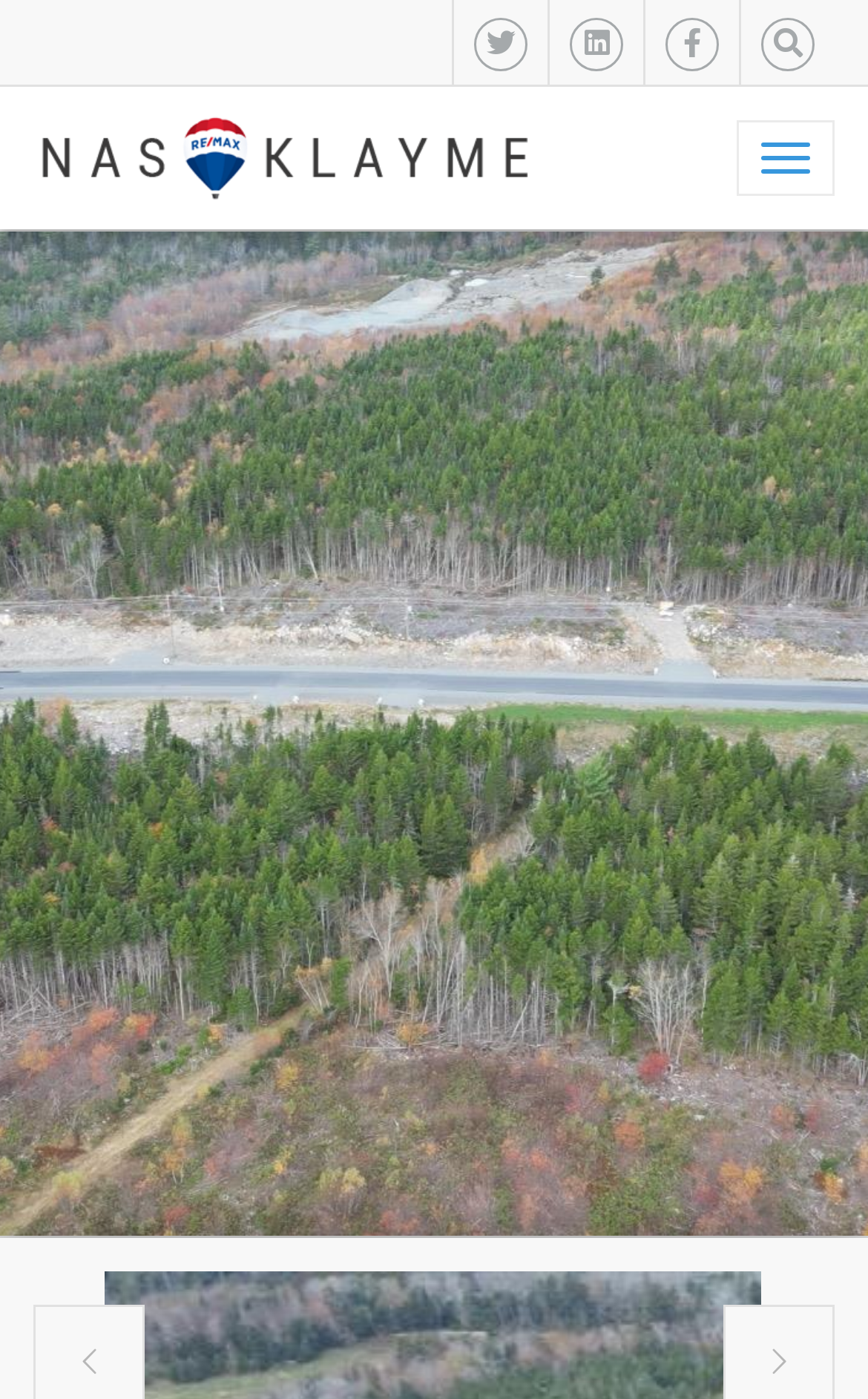Identify and generate the primary title of the webpage.

174 ZAFFRE DRIVE, MIDDLE SACKVILLE, NS (MLS® 202402033).